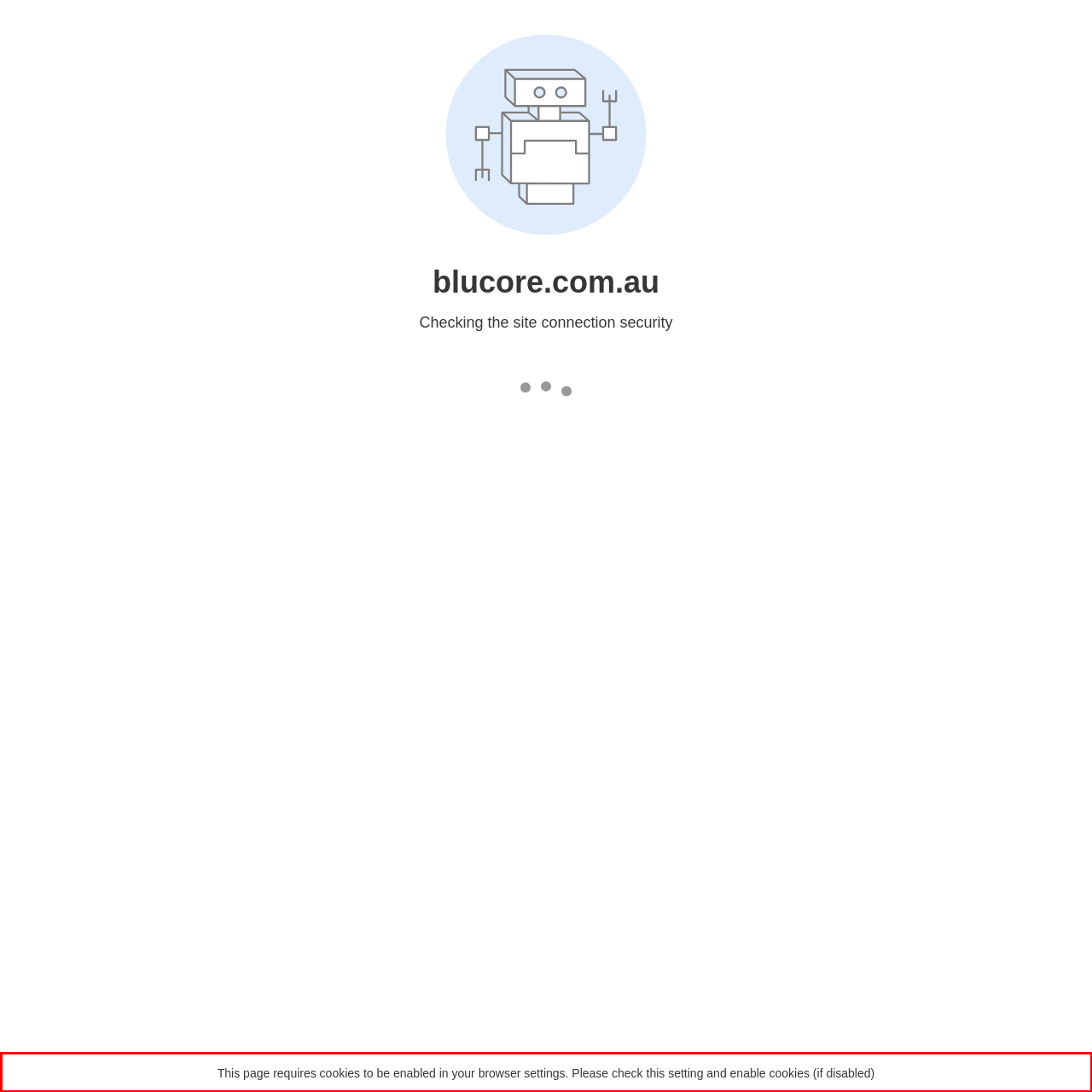Please extract the text content within the red bounding box on the webpage screenshot using OCR.

This page requires cookies to be enabled in your browser settings. Please check this setting and enable cookies (if disabled)